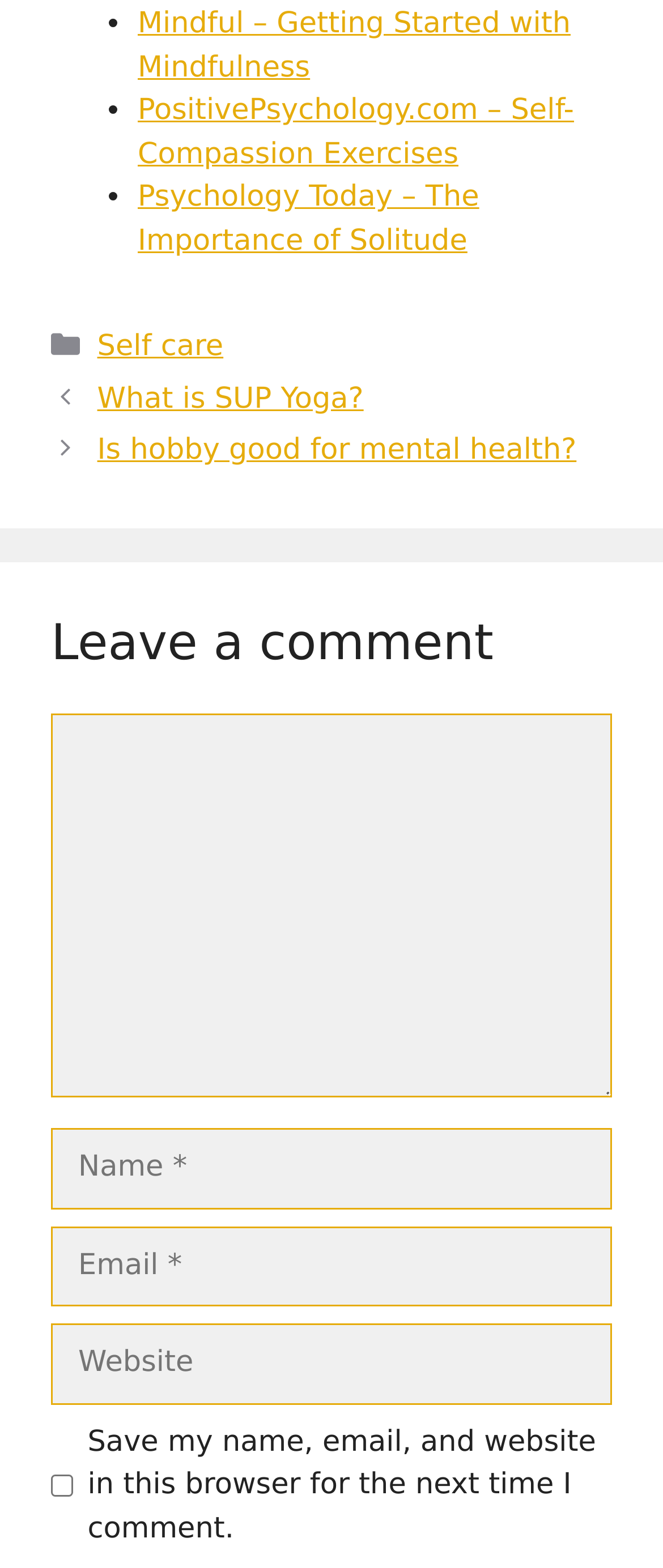Identify the bounding box coordinates of the part that should be clicked to carry out this instruction: "Enter your name".

[0.077, 0.72, 0.923, 0.771]